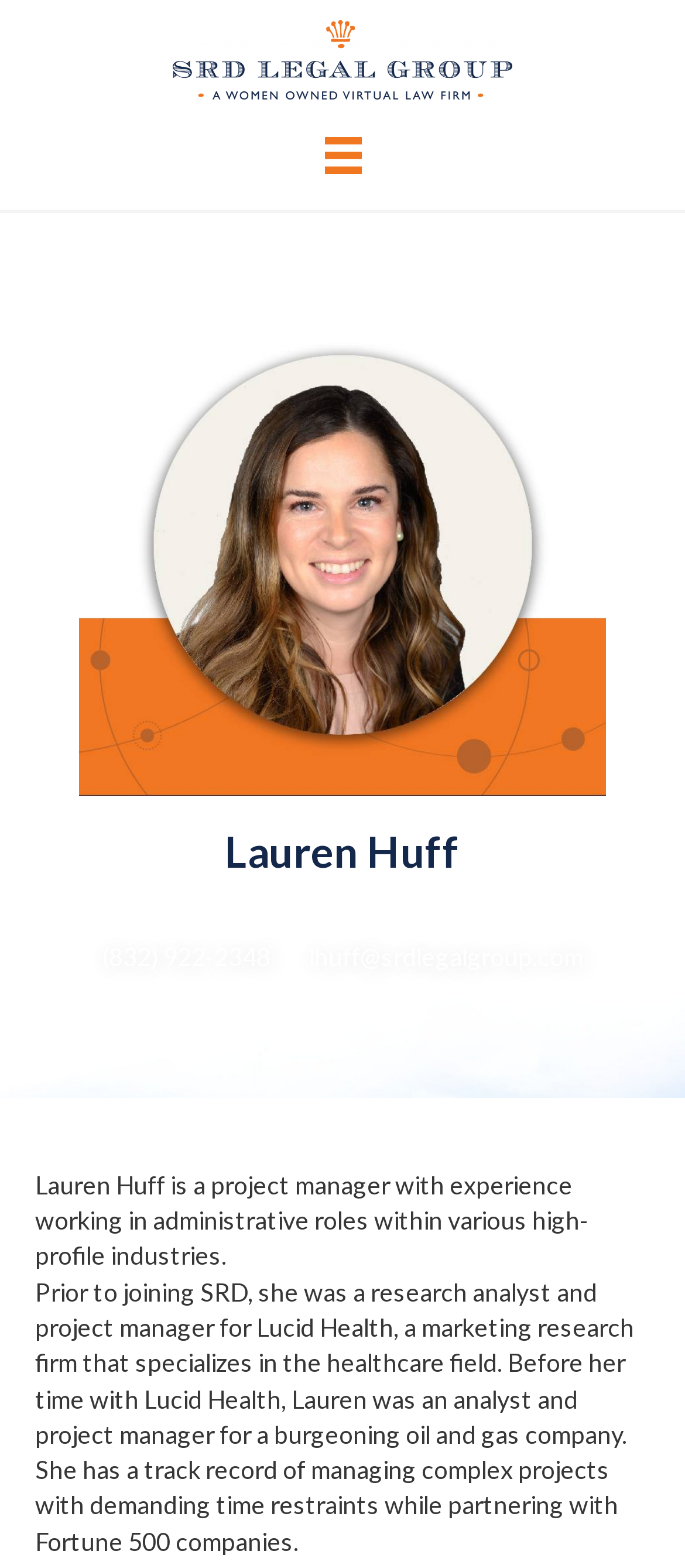Predict the bounding box of the UI element that fits this description: "alt="SRD-LegalGroup" title="SRD-LegalGroup"".

[0.248, 0.028, 0.752, 0.046]